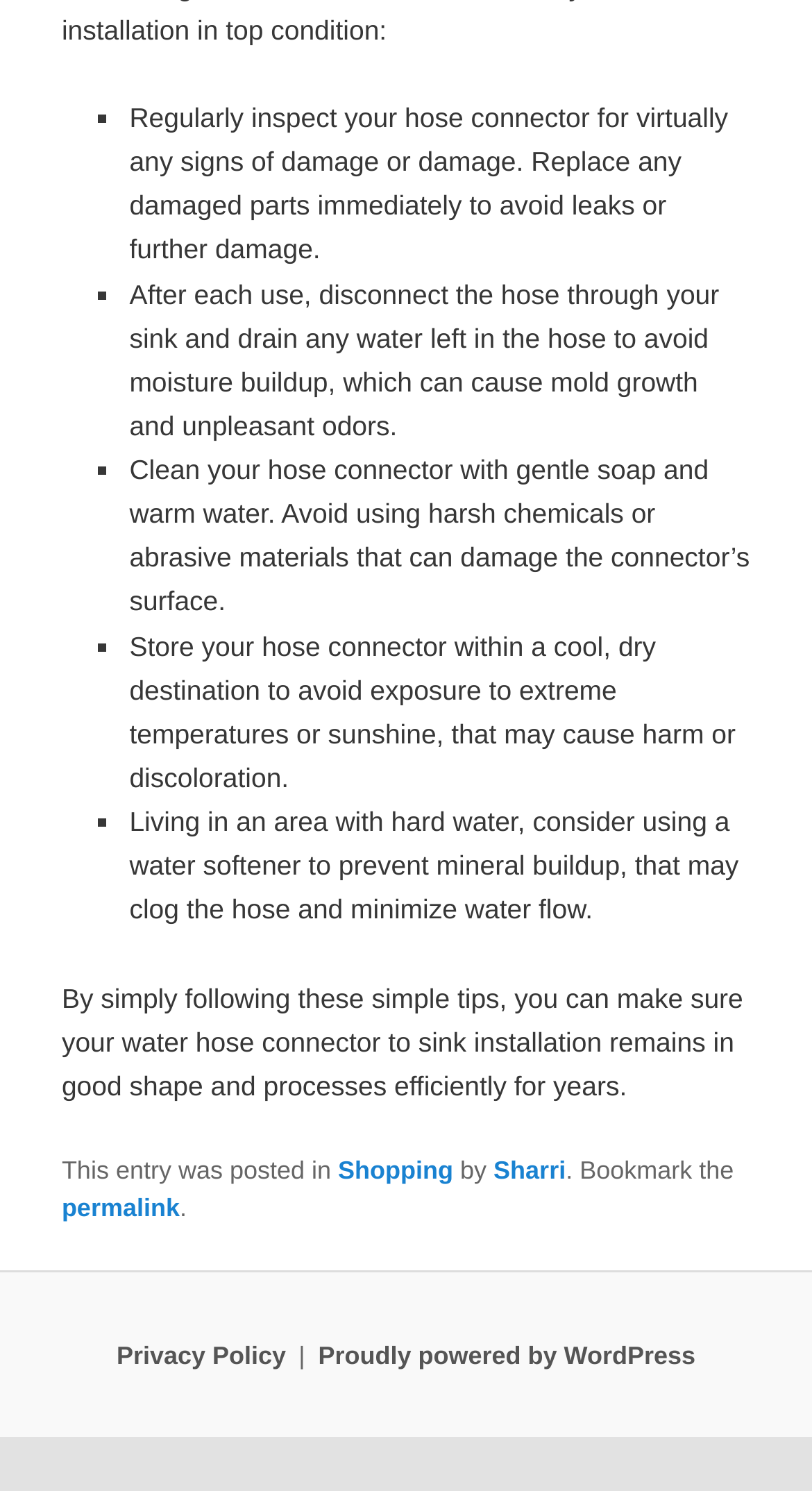Respond concisely with one word or phrase to the following query:
What should you avoid exposing your hose connector to?

Extreme temperatures or sunshine